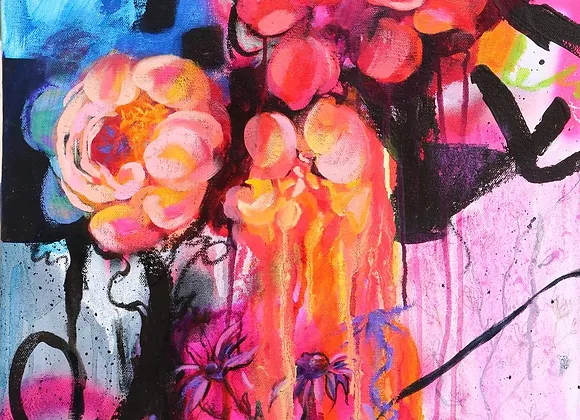What is the medium used to create the artwork?
Refer to the image and provide a thorough answer to the question.

The caption describes the artwork as a mixed media oil painting, which suggests that the artist used a combination of oil paints and other materials to create the piece.